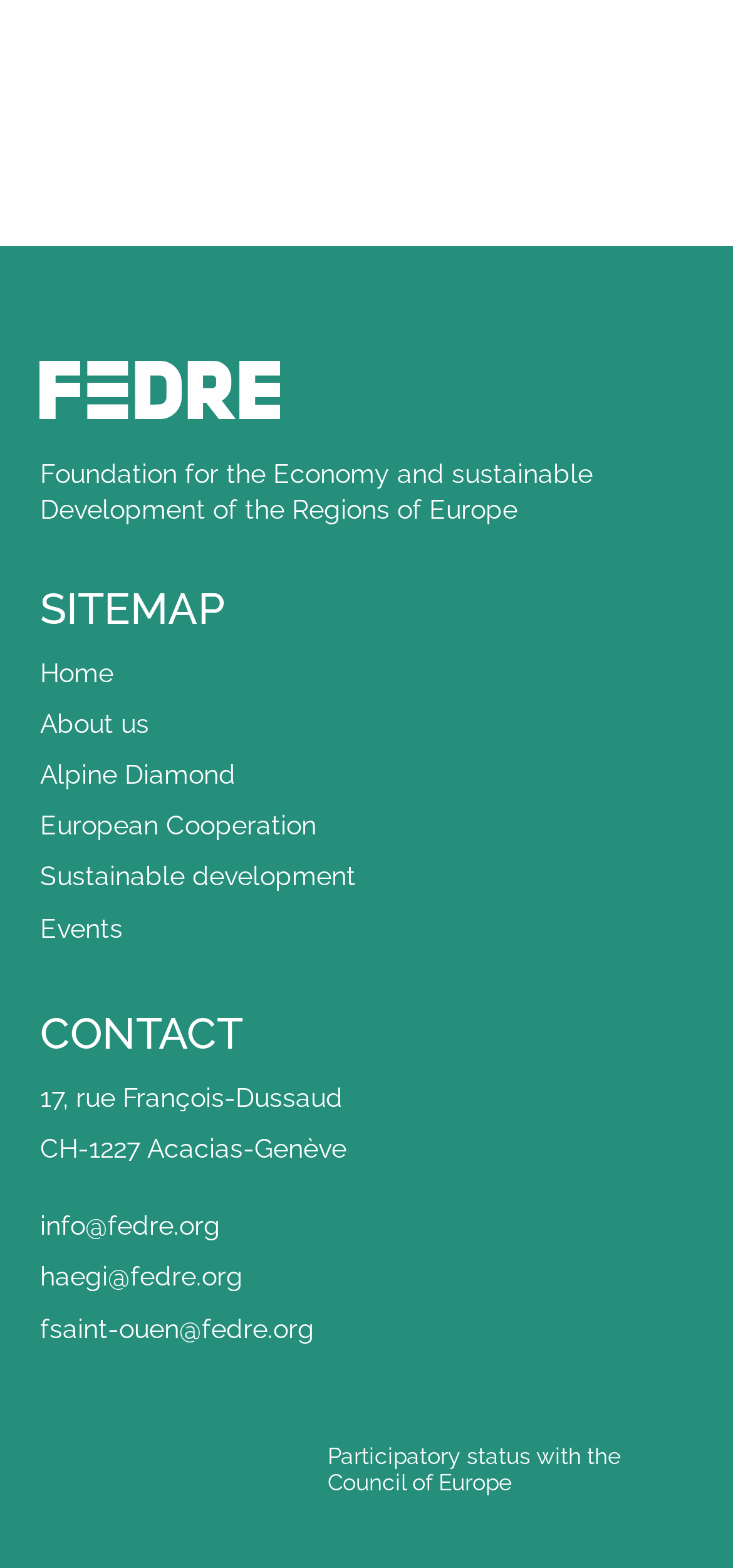Bounding box coordinates should be in the format (top-left x, top-left y, bottom-right x, bottom-right y) and all values should be floating point numbers between 0 and 1. Determine the bounding box coordinate for the UI element described as: Alpine Diamond

[0.055, 0.484, 0.322, 0.503]